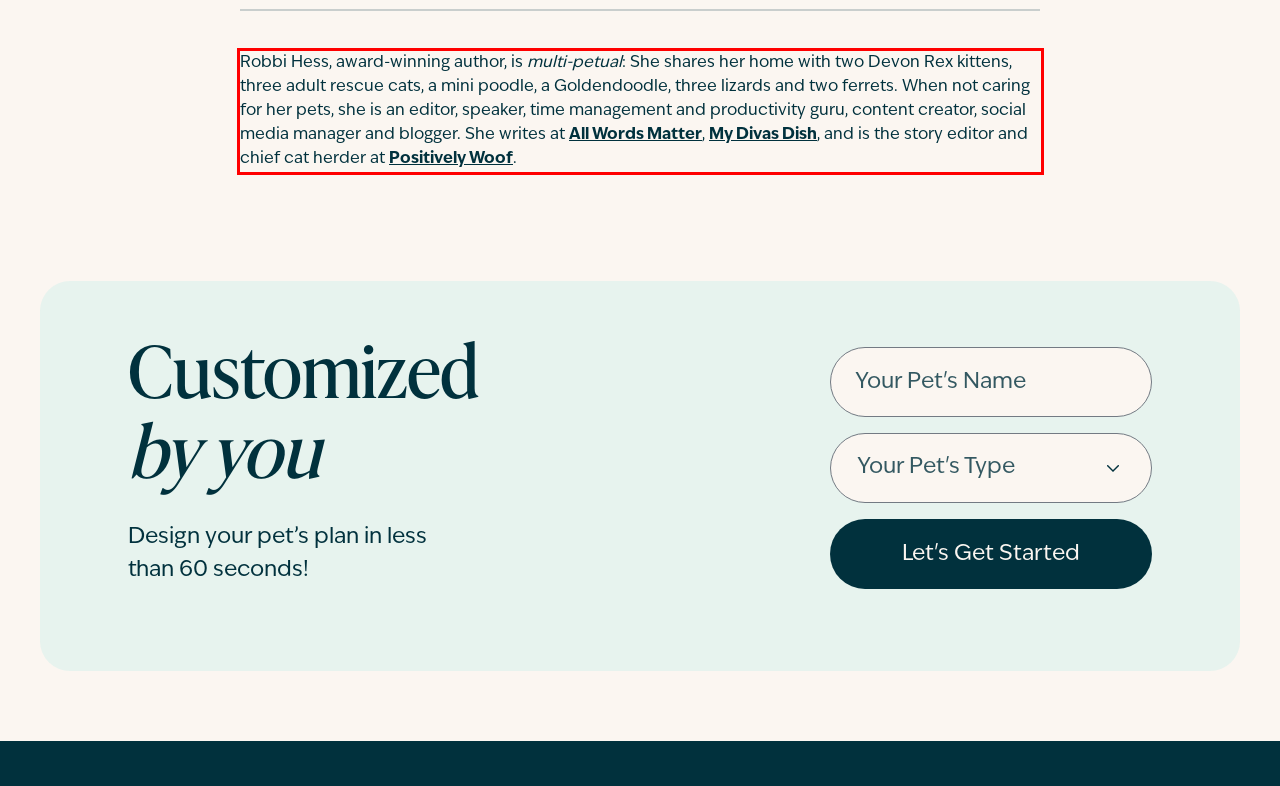Using the provided screenshot of a webpage, recognize and generate the text found within the red rectangle bounding box.

Robbi Hess, award-winning author, is multi-petual: She shares her home with two Devon Rex kittens, three adult rescue cats, a mini poodle, a Goldendoodle, three lizards and two ferrets. When not caring for her pets, she is an editor, speaker, time management and productivity guru, content creator, social media manager and blogger. She writes at All Words Matter, My Divas Dish, and is the story editor and chief cat herder at Positively Woof.